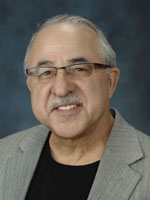Give a short answer using one word or phrase for the question:
What is Mark Millan's area of expertise?

Water management